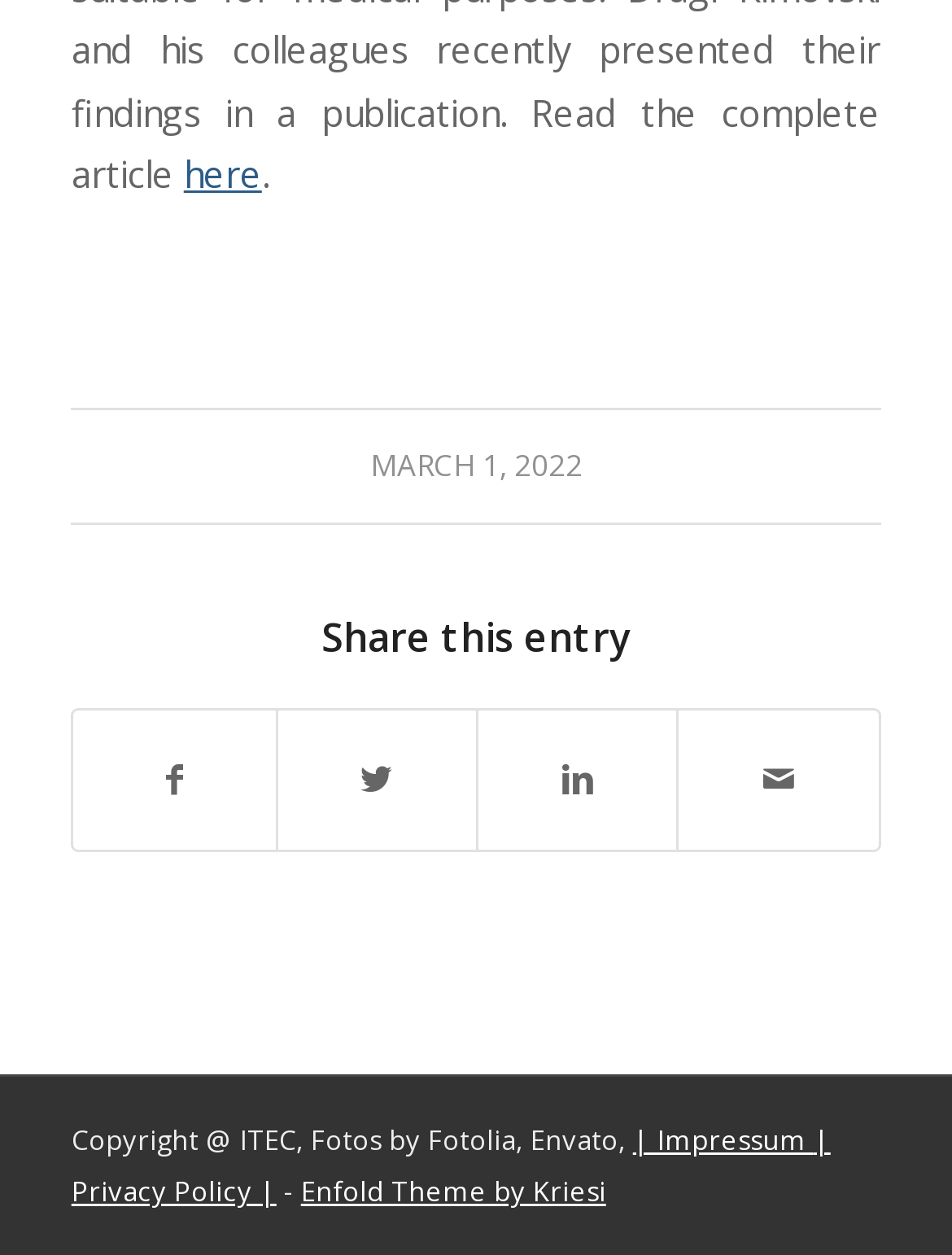Could you find the bounding box coordinates of the clickable area to complete this instruction: "Click on 'here'"?

[0.193, 0.119, 0.275, 0.158]